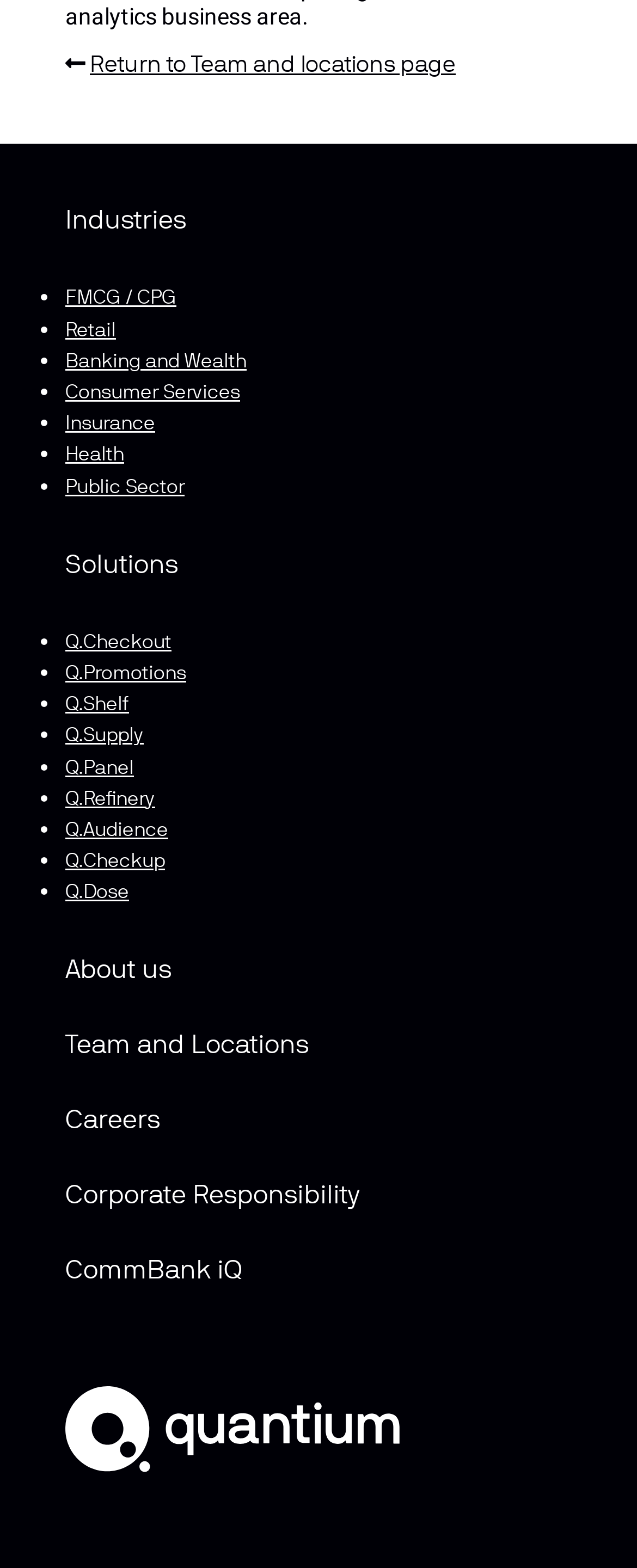What is the last link in the footer section?
Identify the answer in the screenshot and reply with a single word or phrase.

Logo